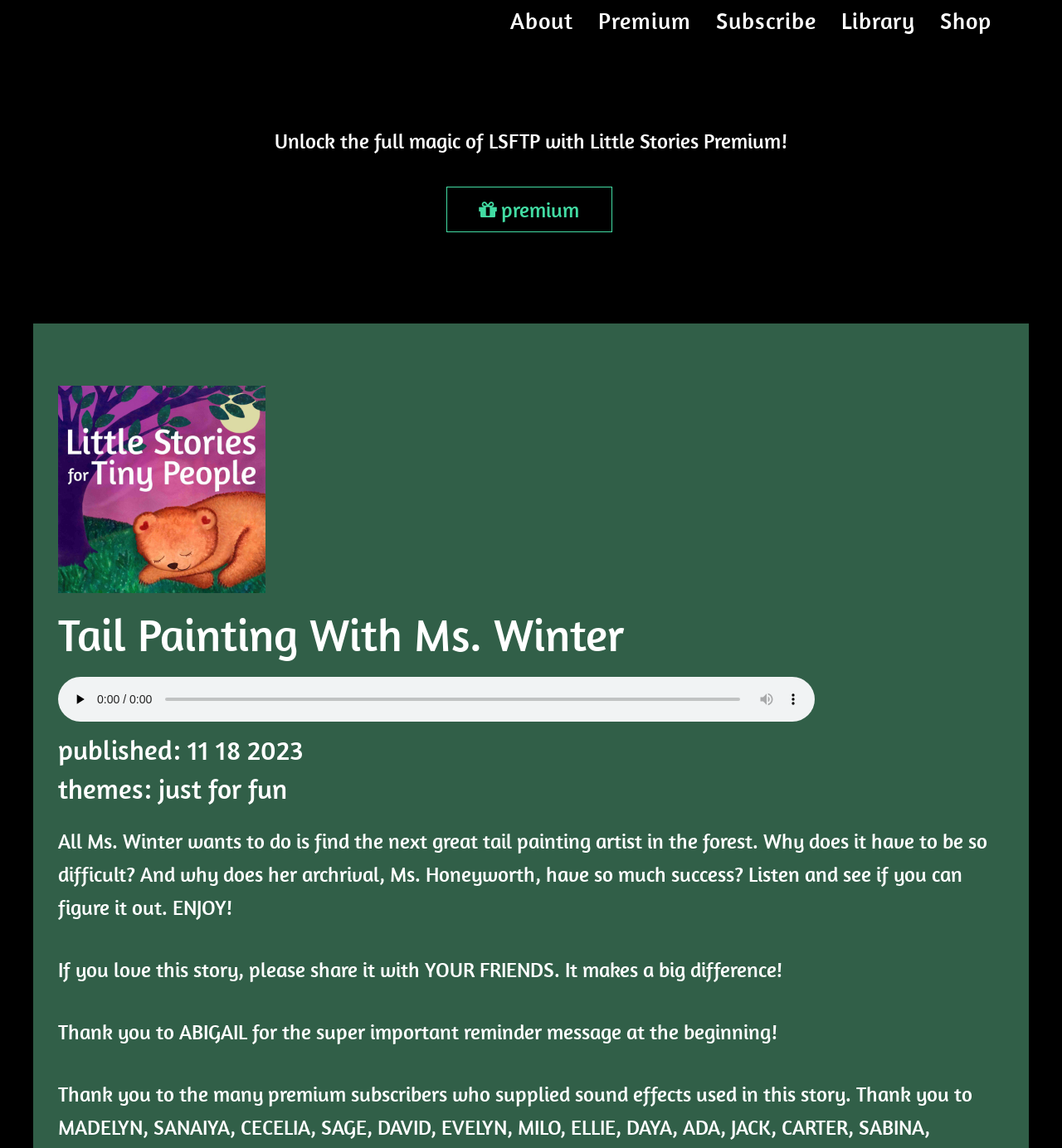Answer with a single word or phrase: 
Who is thanked in the story?

ABIGAIL